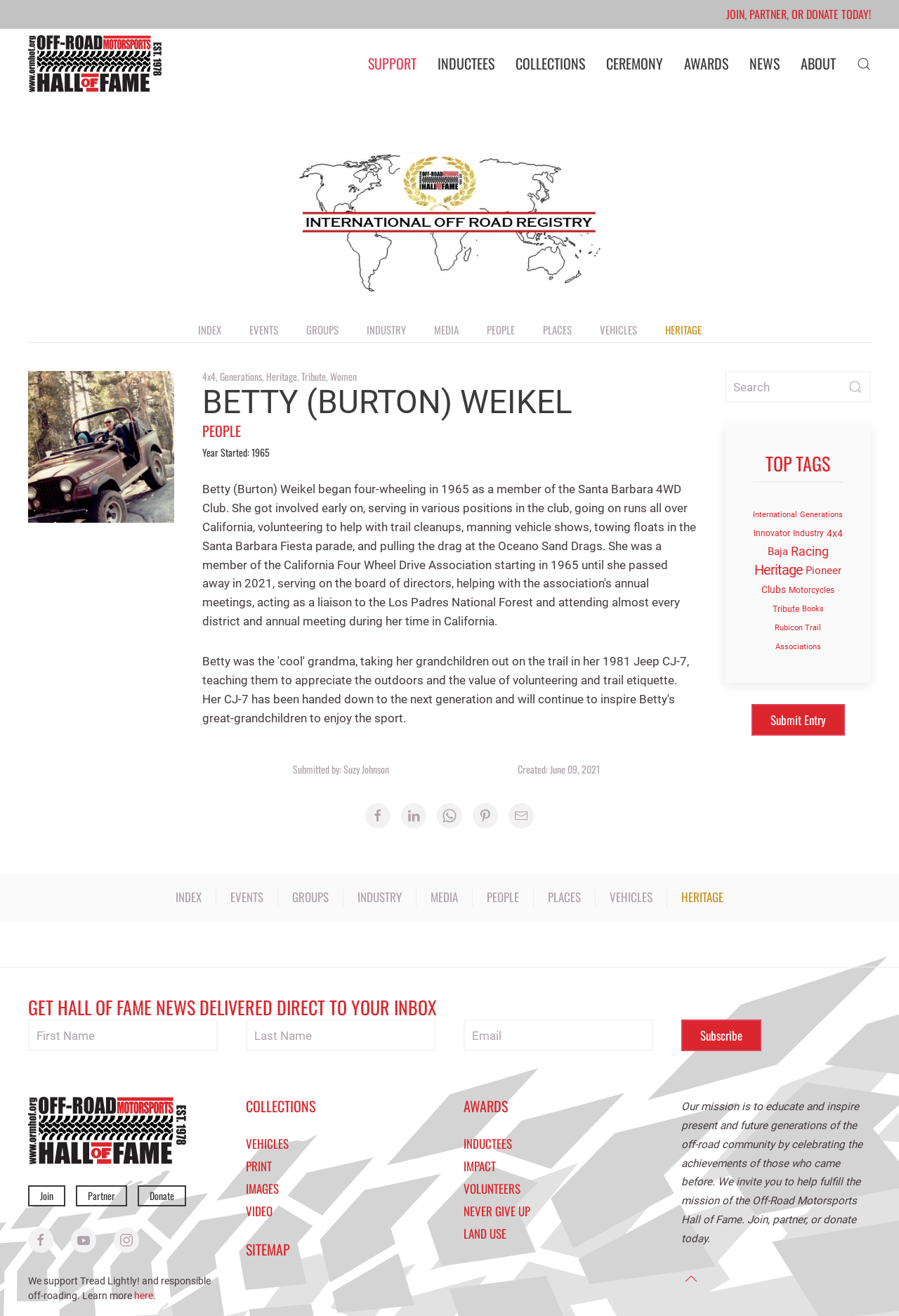Could you highlight the region that needs to be clicked to execute the instruction: "Search for something"?

[0.806, 0.282, 0.969, 0.306]